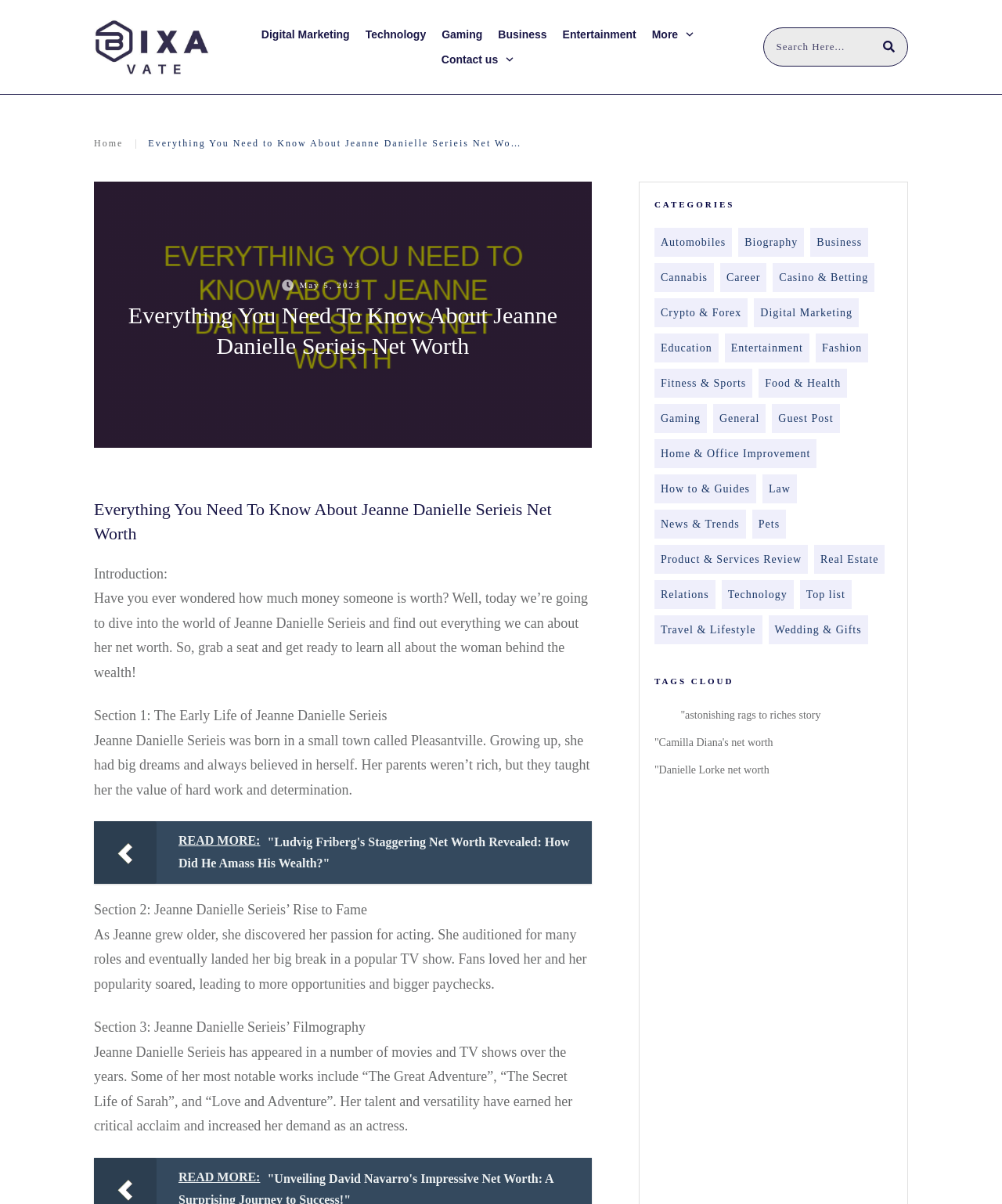Please specify the bounding box coordinates of the region to click in order to perform the following instruction: "Explore the Entertainment category".

[0.729, 0.282, 0.802, 0.296]